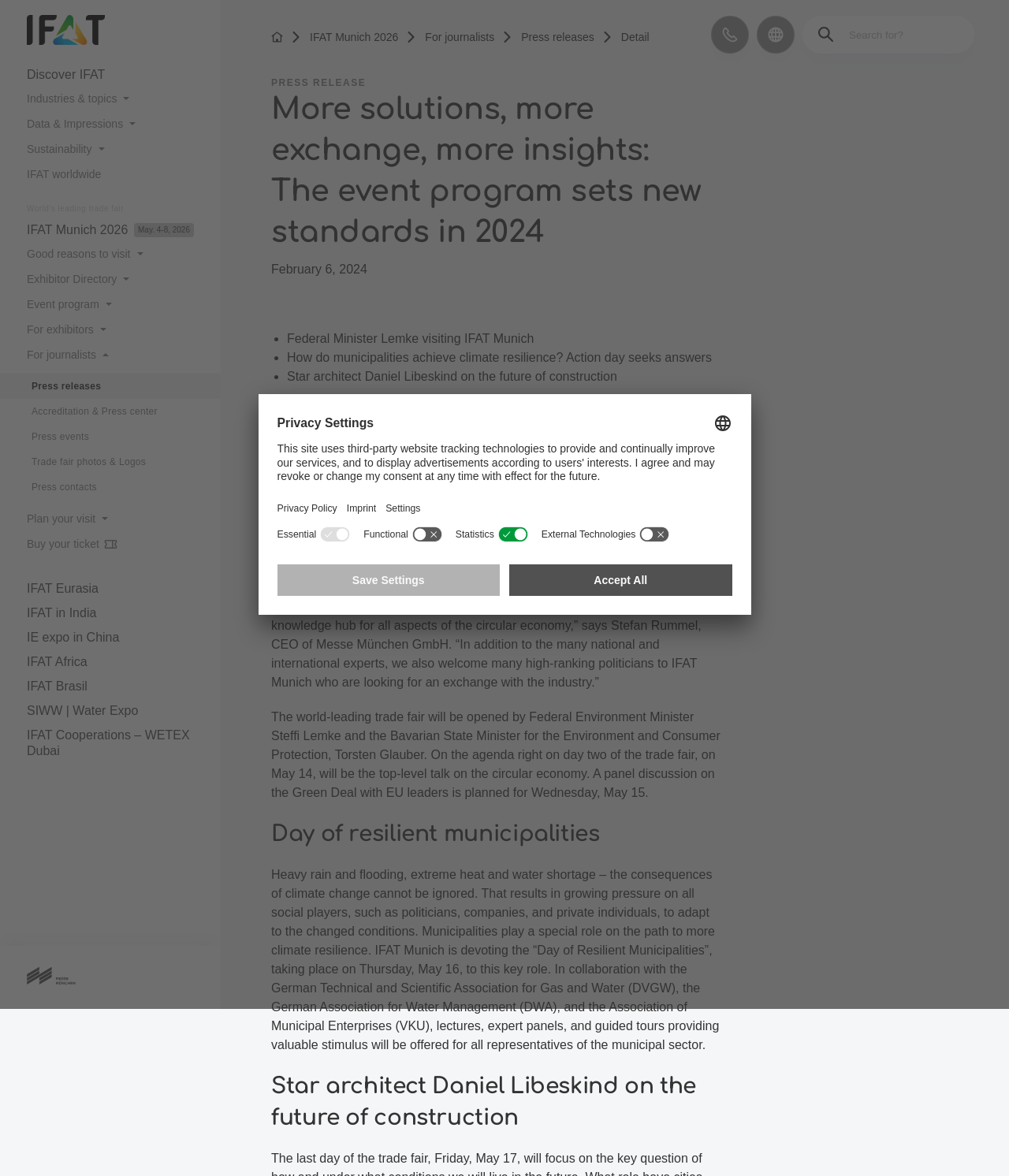What is the purpose of the 'Search for?' link?
Using the visual information, respond with a single word or phrase.

To search for something